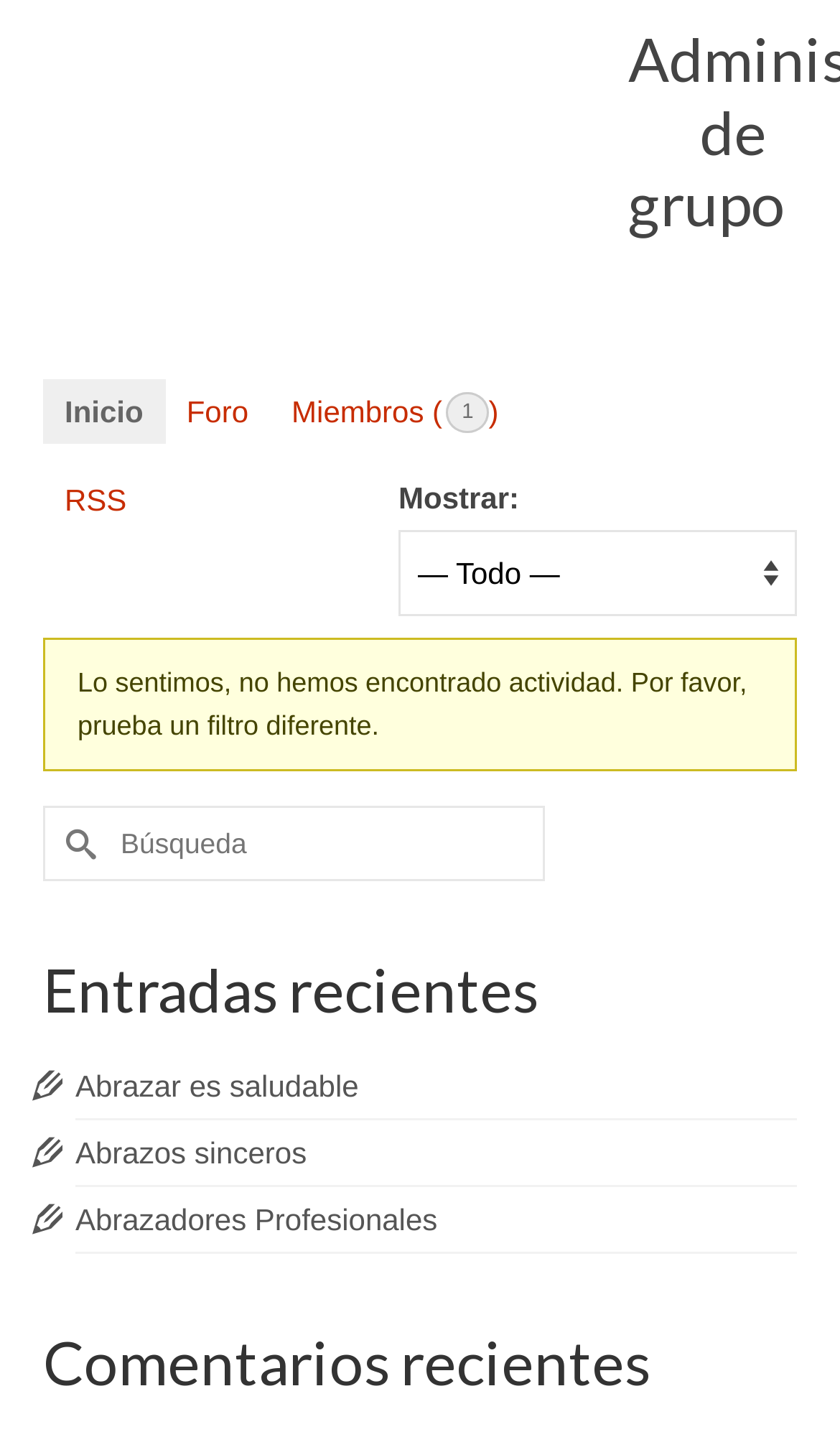What is the default filter for showing entries?
Please use the image to provide a one-word or short phrase answer.

No filter